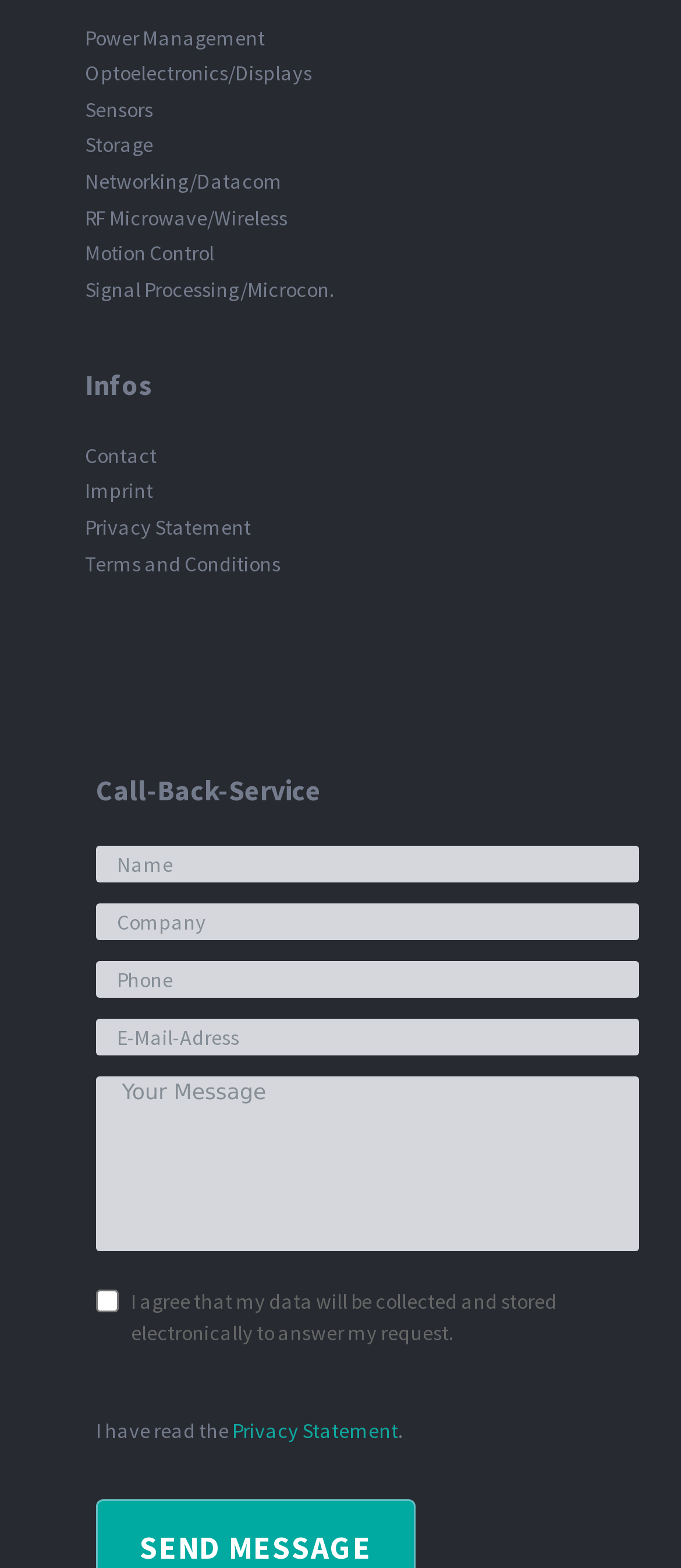Could you specify the bounding box coordinates for the clickable section to complete the following instruction: "Enter your data in the first textbox"?

[0.141, 0.54, 0.938, 0.563]